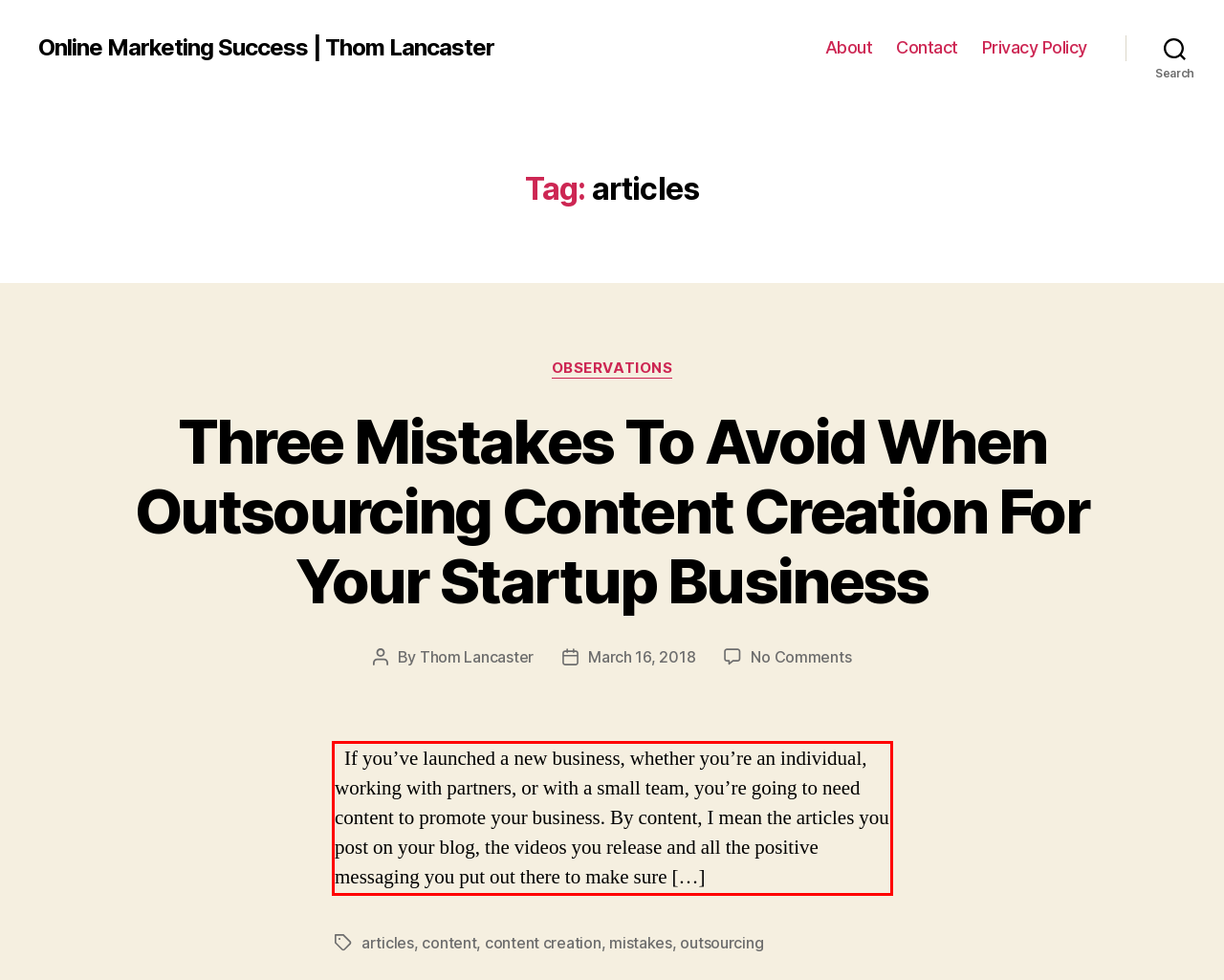Given a screenshot of a webpage with a red bounding box, extract the text content from the UI element inside the red bounding box.

If you’ve launched a new business, whether you’re an individual, working with partners, or with a small team, you’re going to need content to promote your business. By content, I mean the articles you post on your blog, the videos you release and all the positive messaging you put out there to make sure […]